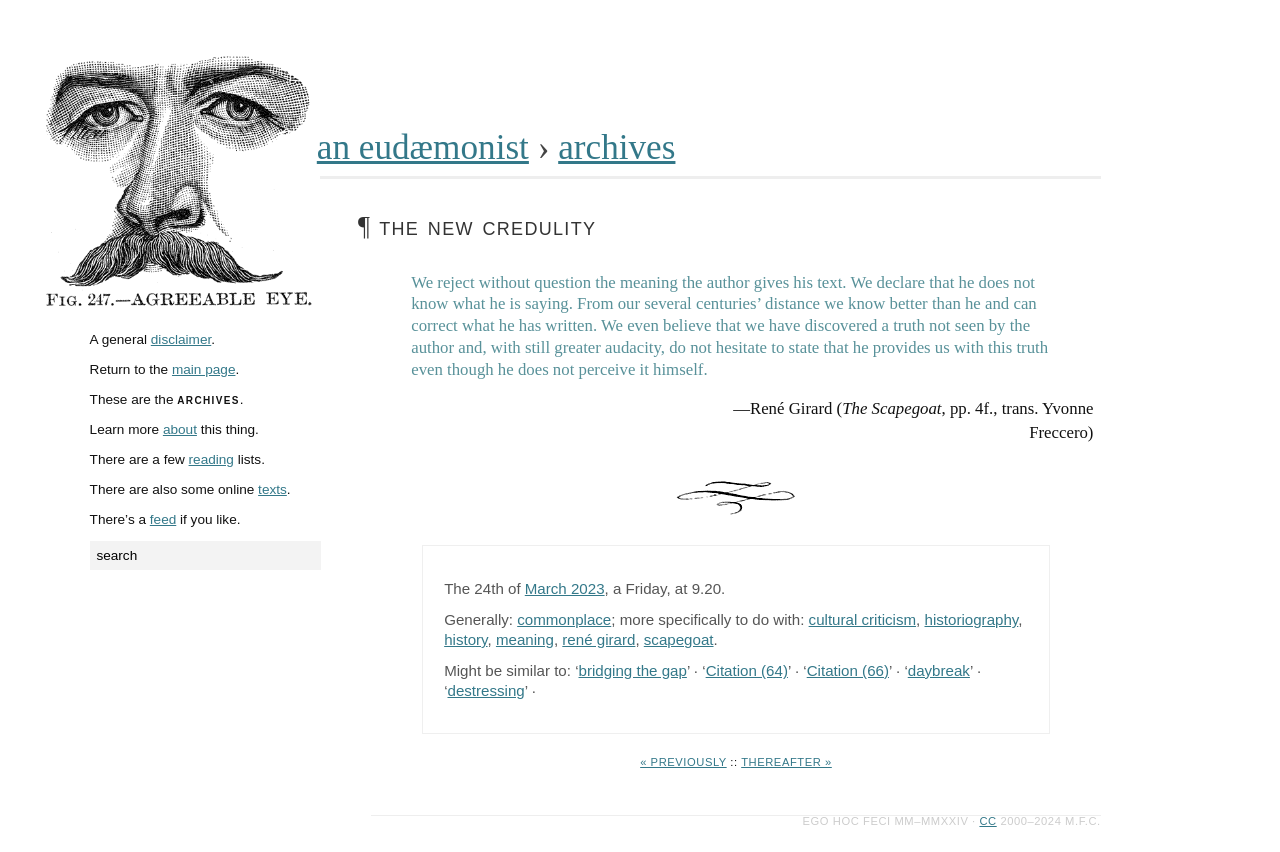Provide the bounding box coordinates for the UI element that is described as: "Josh Moody".

None